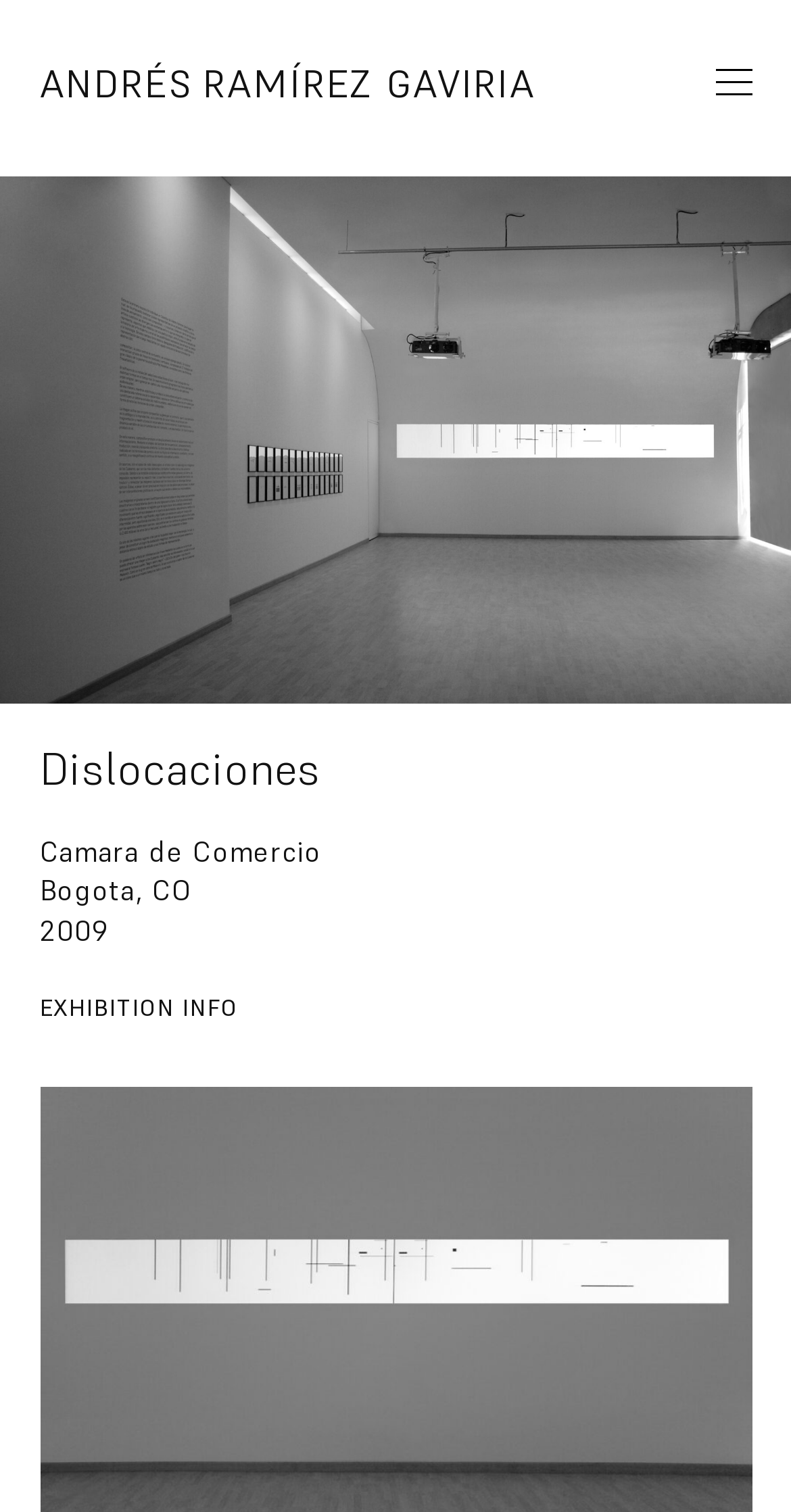From the given element description: "Andrés Ramírez Gaviria", find the bounding box for the UI element. Provide the coordinates as four float numbers between 0 and 1, in the order [left, top, right, bottom].

[0.05, 0.039, 0.678, 0.071]